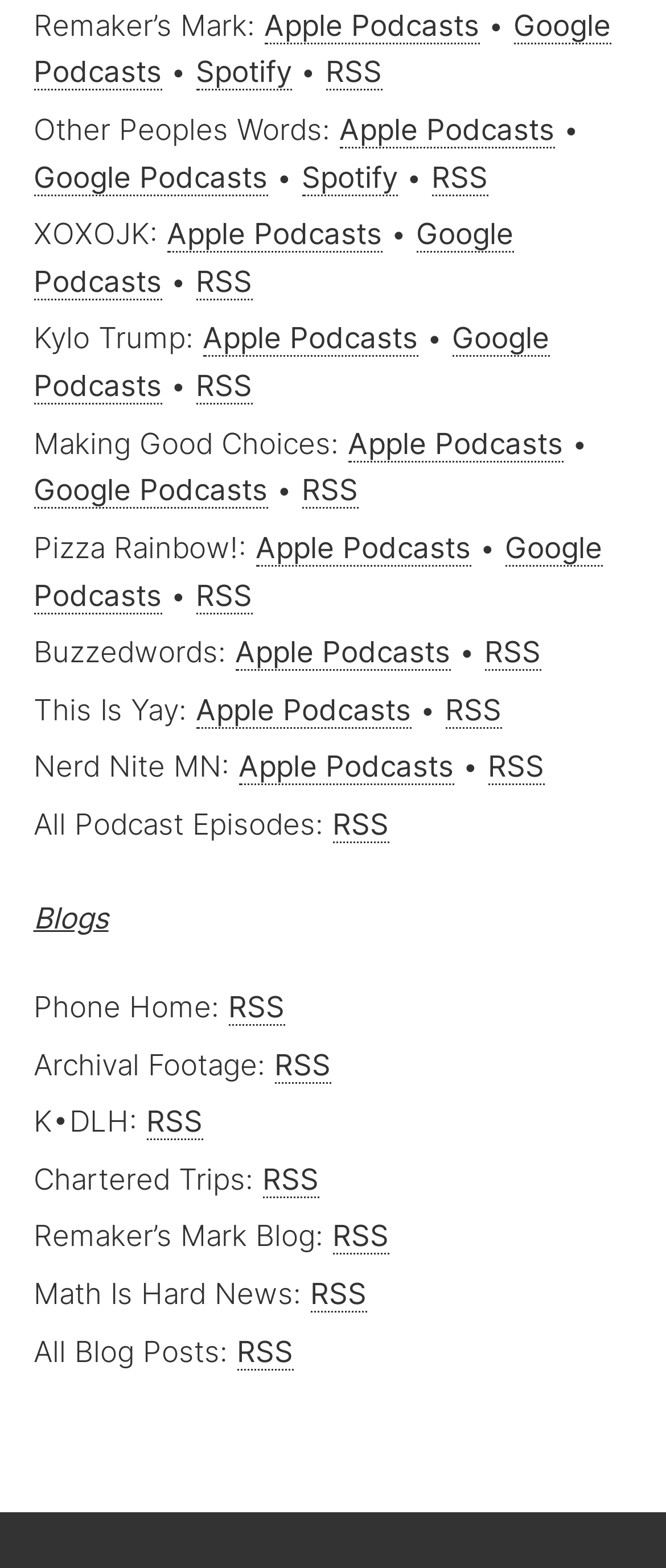What is the last podcast category?
Based on the image content, provide your answer in one word or a short phrase.

All Podcast Episodes